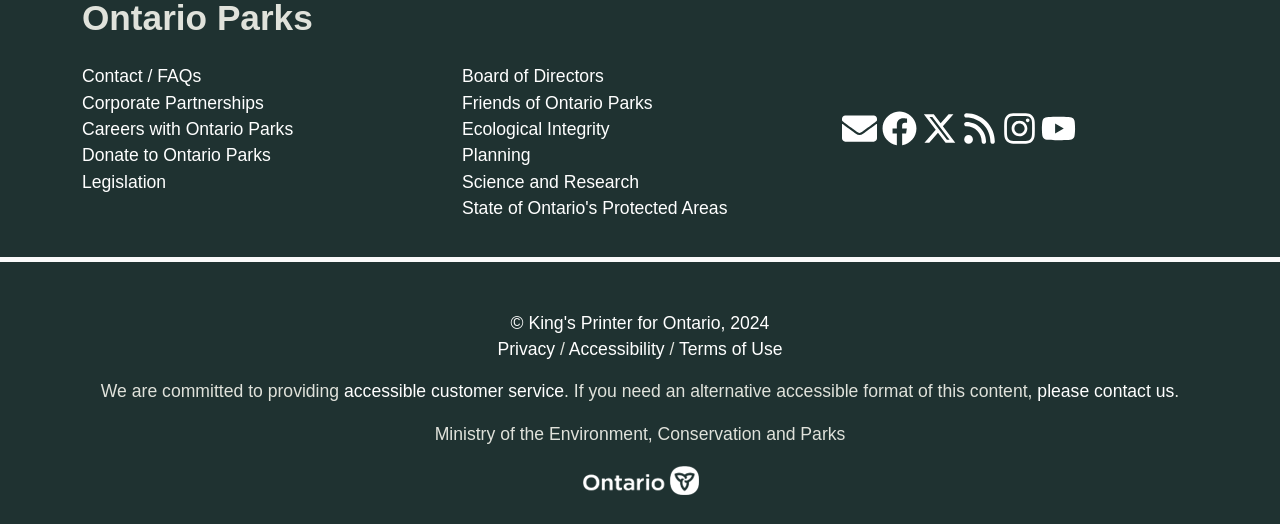Please locate the clickable area by providing the bounding box coordinates to follow this instruction: "View Loida Abraham's profile".

None